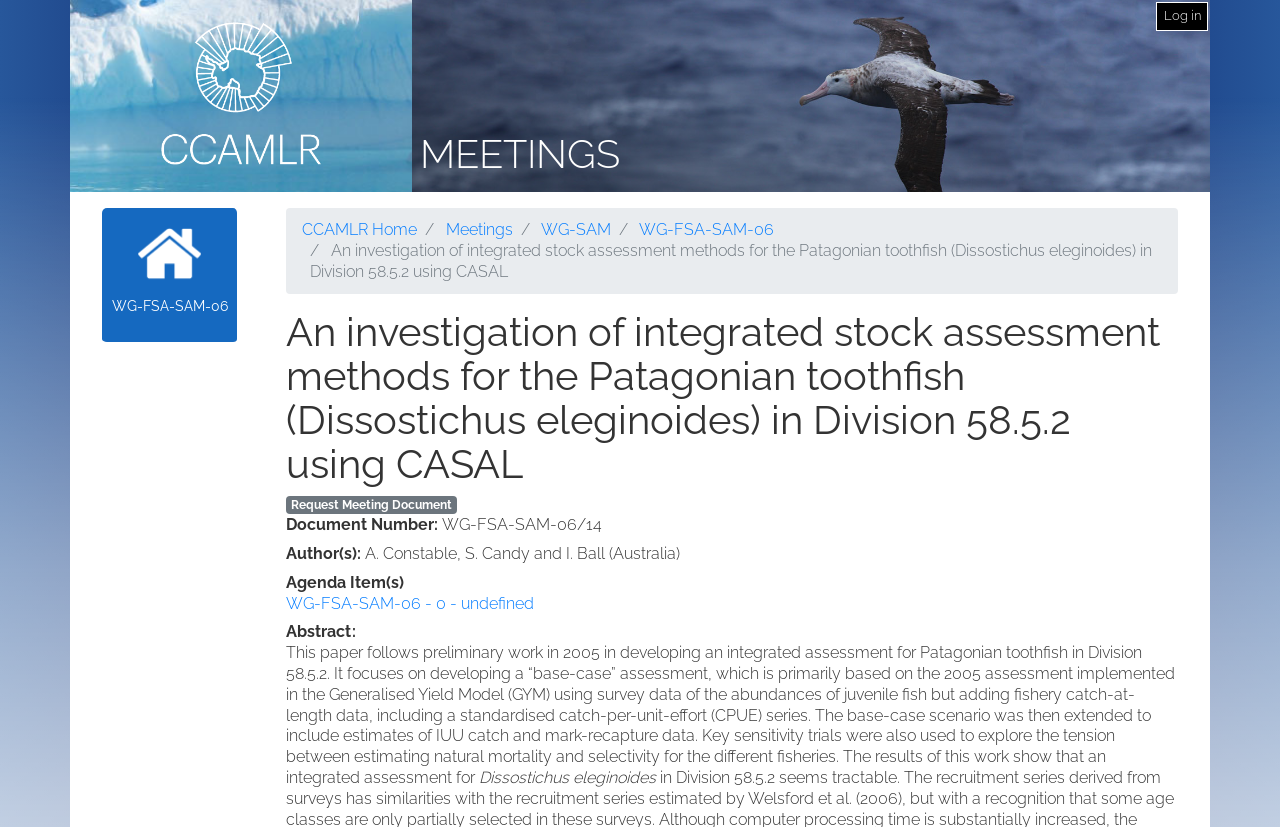Can you find and provide the title of the webpage?

An investigation of integrated stock assessment methods for the Patagonian toothfish (Dissostichus eleginoides) in Division 58.5.2 using CASAL